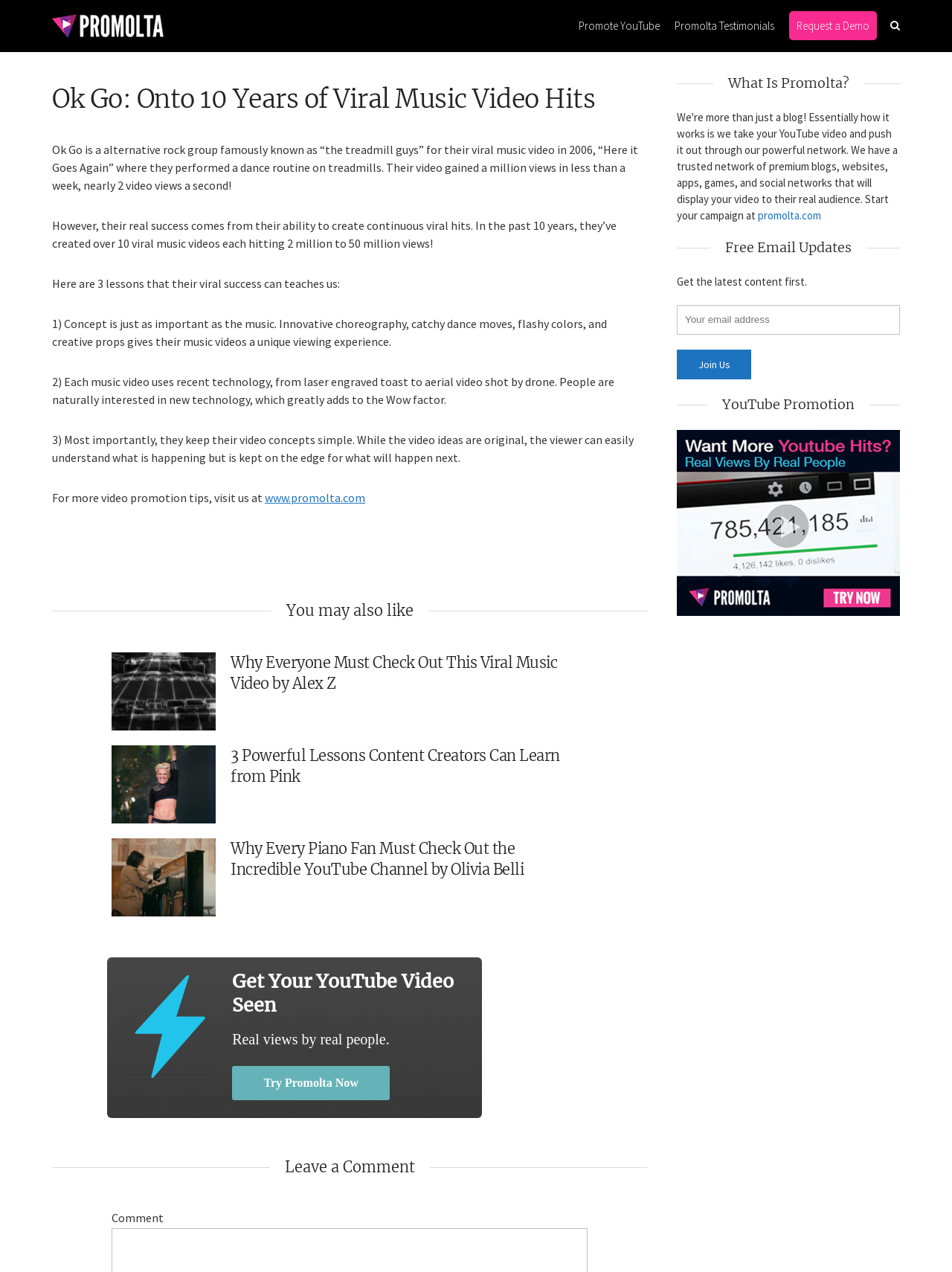Identify the bounding box coordinates of the section to be clicked to complete the task described by the following instruction: "Visit 'www.promolta.com'". The coordinates should be four float numbers between 0 and 1, formatted as [left, top, right, bottom].

[0.278, 0.386, 0.384, 0.397]